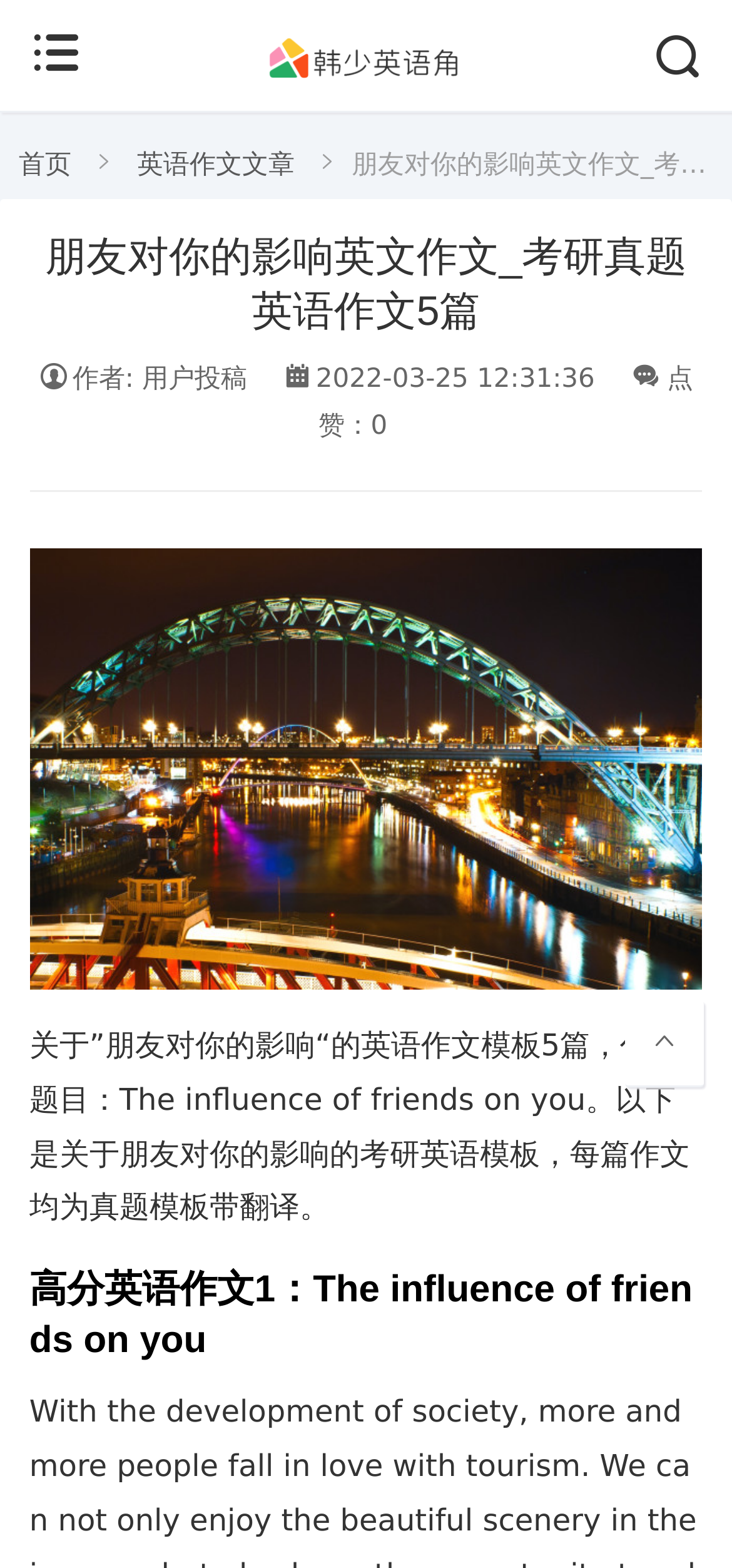Identify and provide the bounding box for the element described by: "title="韩少英语角"".

[0.363, 0.039, 0.637, 0.058]